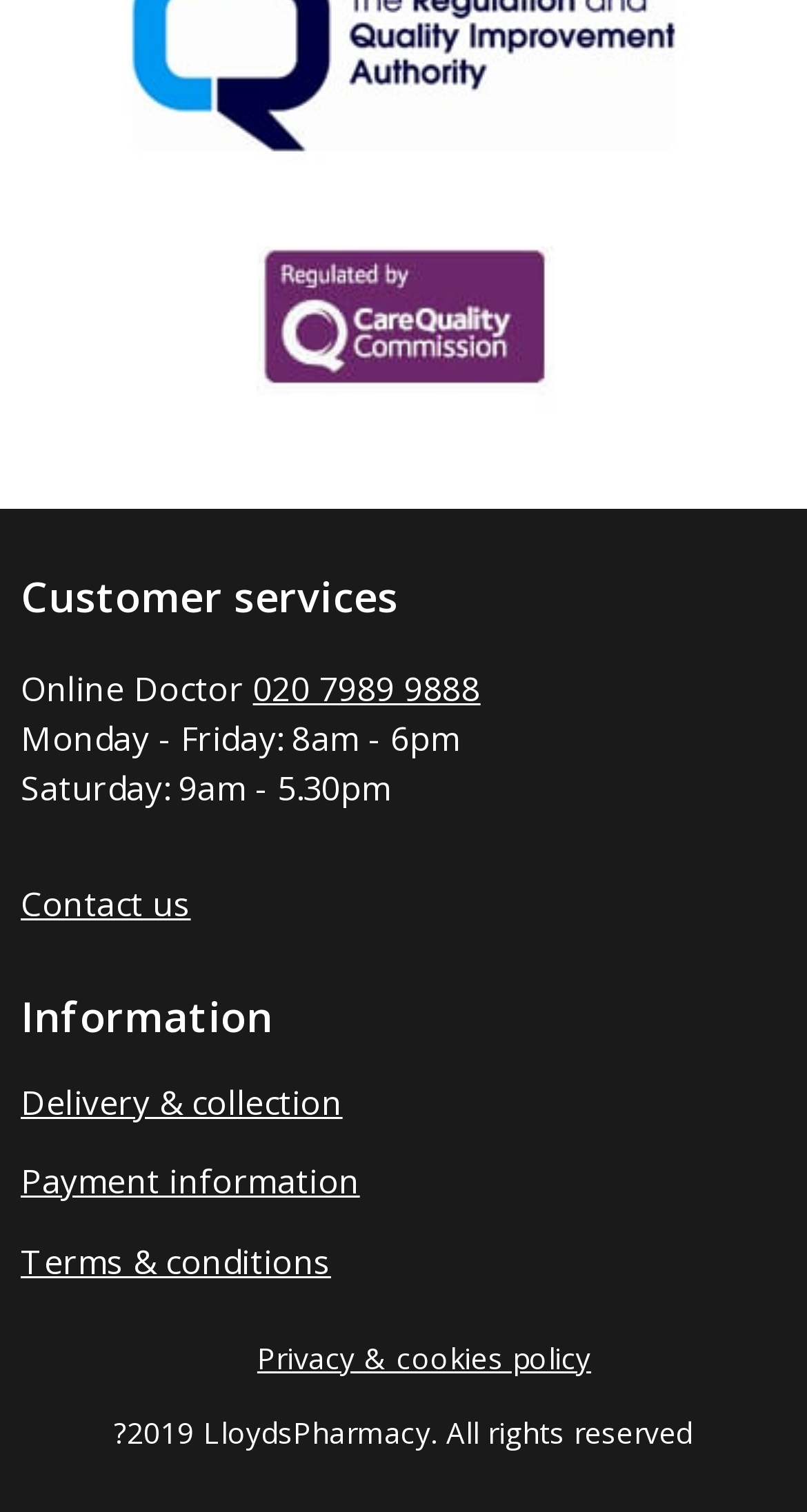Give a short answer using one word or phrase for the question:
What is the link to the 'Terms & conditions' page?

Terms & conditions